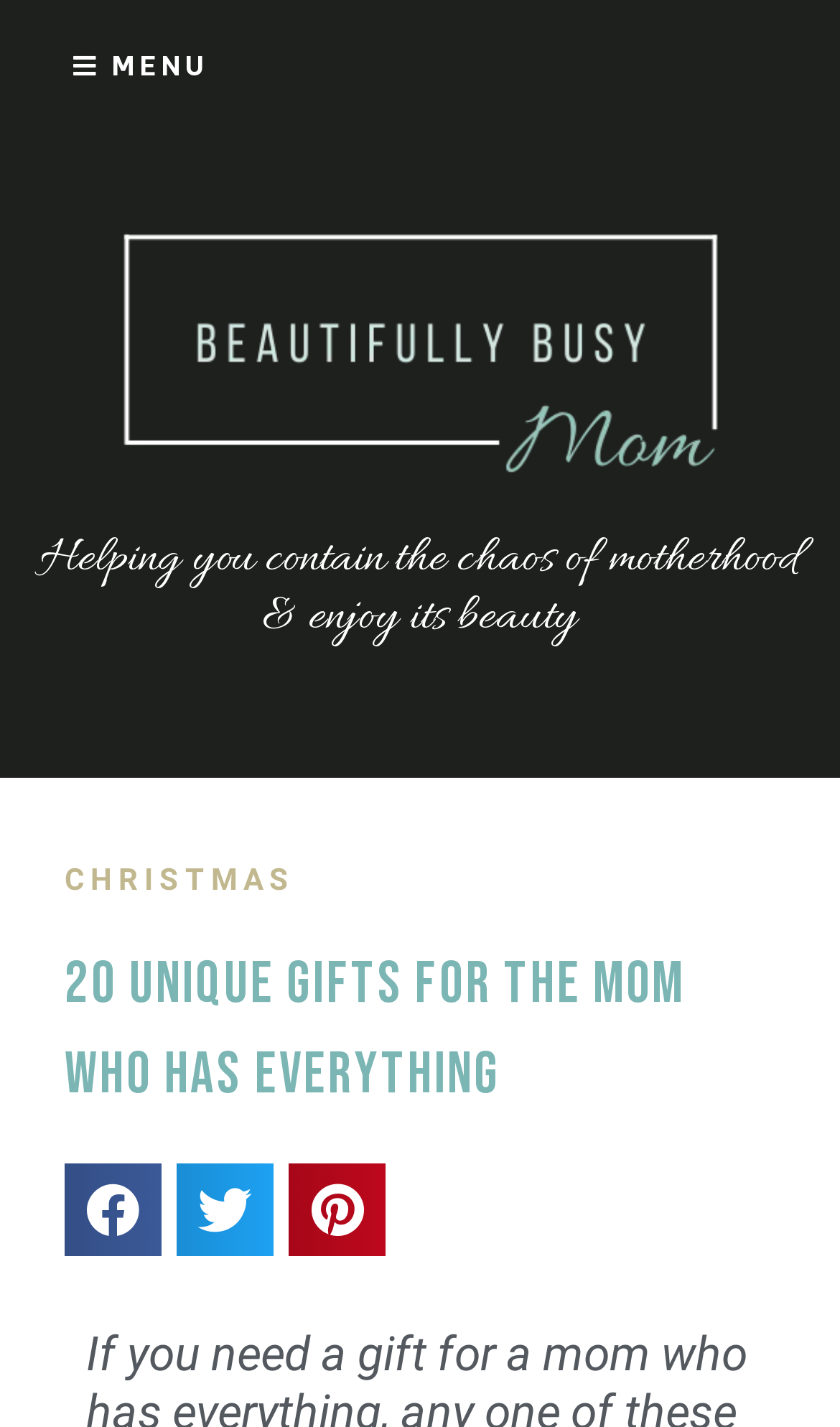Determine the main headline from the webpage and extract its text.

20 Unique Gifts for the Mom Who Has Everything